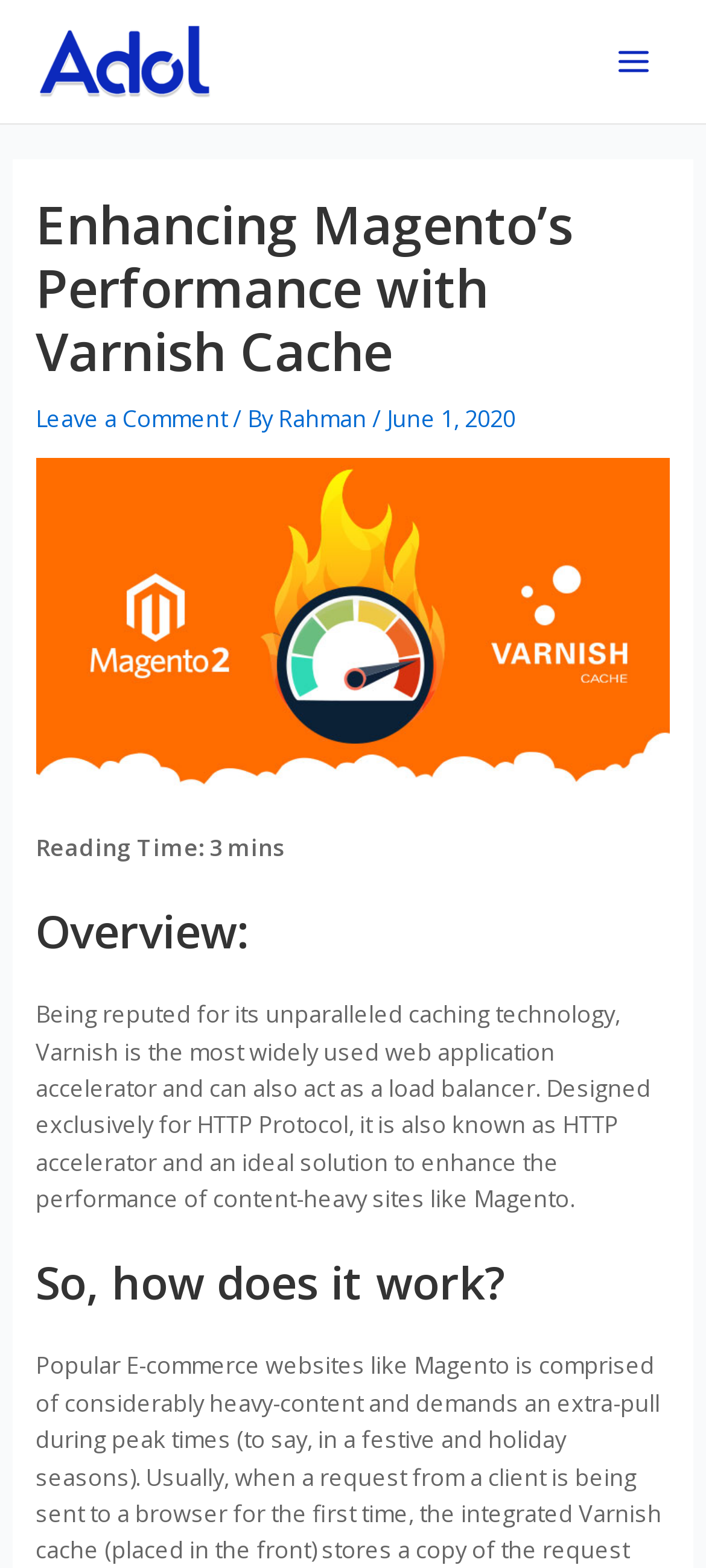Describe in detail what you see on the webpage.

The webpage is about enhancing Magento's performance with Varnish Cache. At the top left corner, there is an ADOL logo, which is a link and an image. On the top right corner, there is a main menu button. Below the logo, there is a header section that spans the entire width of the page. This section contains a heading that reads "Enhancing Magento's Performance with Varnish Cache", a link to leave a comment, the author's name "Rahman", and the date "June 1, 2020".

Below the header section, there is a figure that takes up most of the page's width. Above the figure, there is a text that reads "Reading Time: 3 mins". The main content of the page is divided into sections, with headings that read "Overview:" and "So, how does it work?". The overview section describes Varnish as a web application accelerator and load balancer, designed for HTTP Protocol, and an ideal solution to enhance the performance of content-heavy sites like Magento.